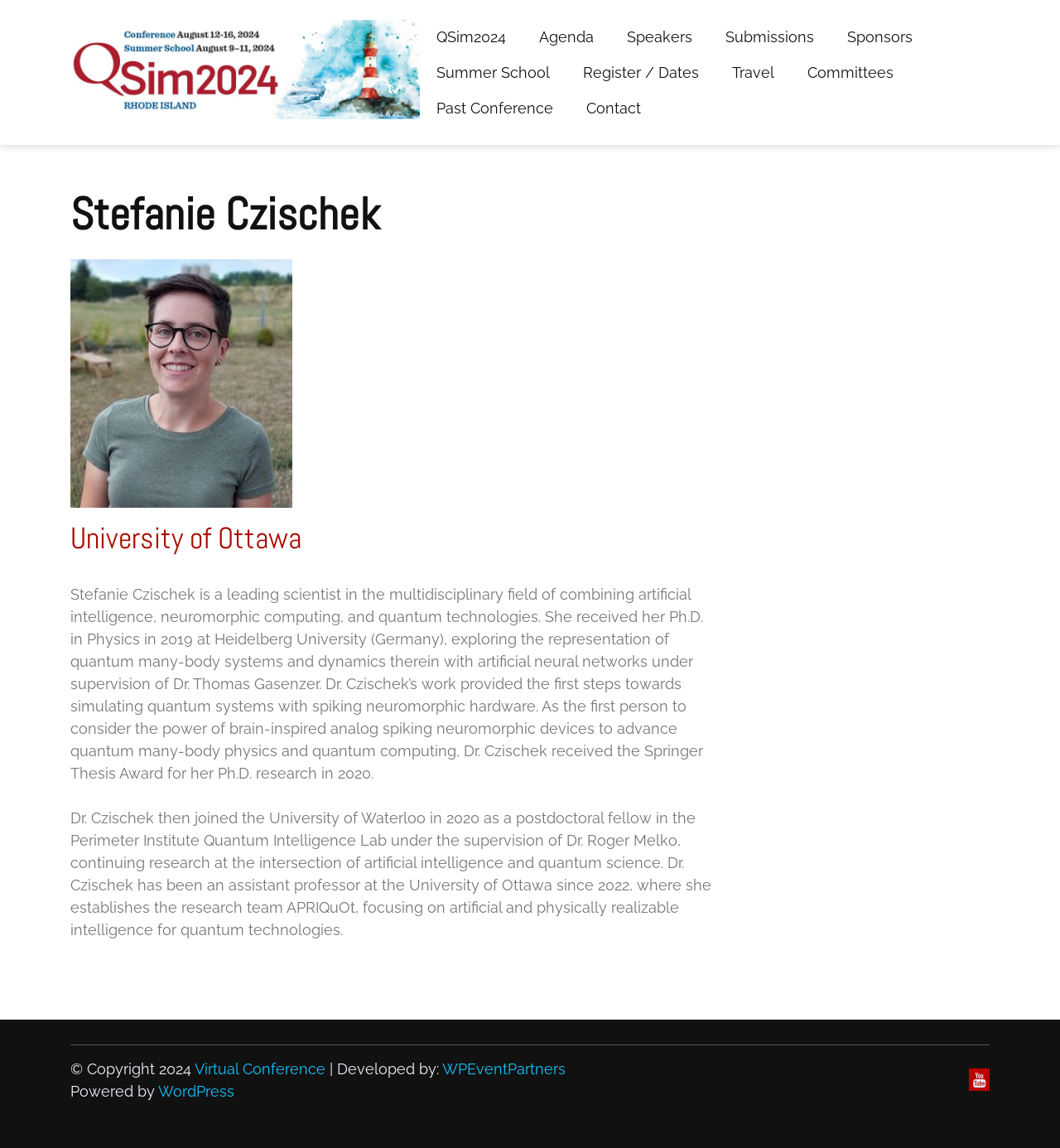Find the bounding box coordinates for the UI element that matches this description: "Virtual Conference".

[0.184, 0.923, 0.307, 0.938]